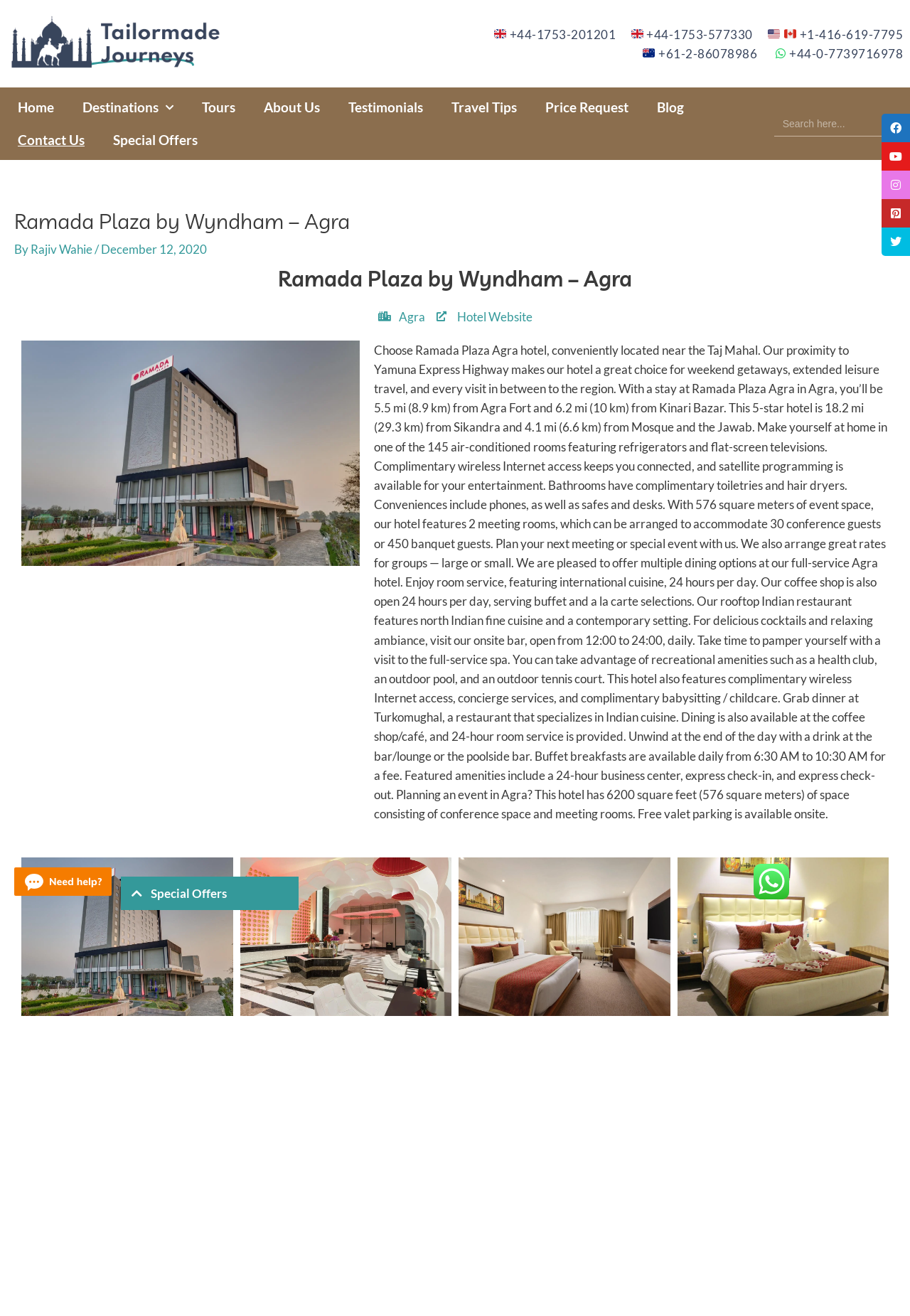What is the distance from the hotel to Agra Fort?
Please provide a single word or phrase as your answer based on the image.

5.5 mi